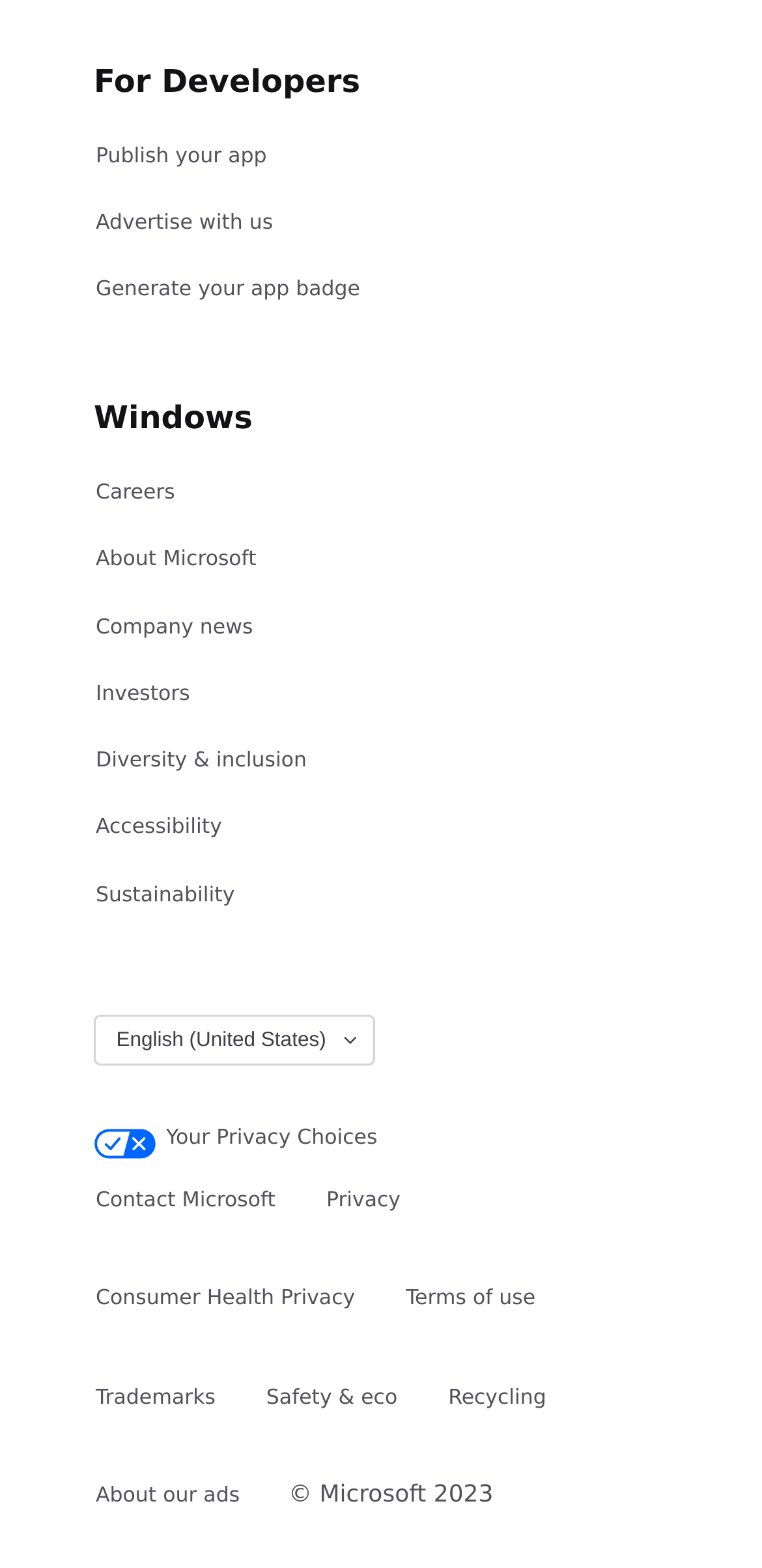Please determine the bounding box coordinates of the element to click in order to execute the following instruction: "Visit 'About Microsoft'". The coordinates should be four float numbers between 0 and 1, specified as [left, top, right, bottom].

[0.123, 0.341, 0.339, 0.374]